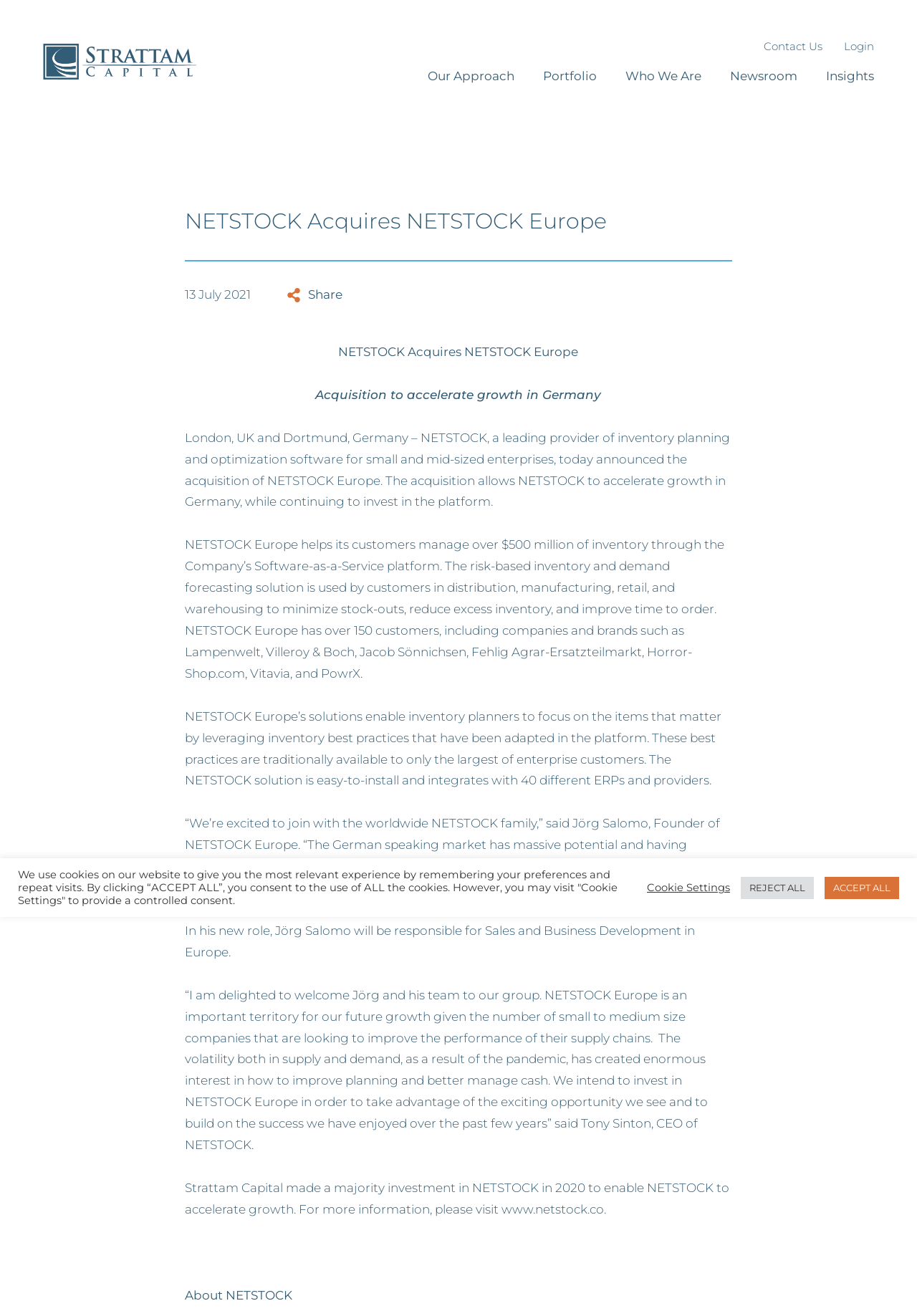Refer to the image and offer a detailed explanation in response to the question: Who made a majority investment in NETSTOCK in 2020?

Based on the webpage content, specifically the StaticText element with the text 'Strattam Capital made a majority investment in NETSTOCK in 2020 to enable NETSTOCK to accelerate growth.', it is clear that Strattam Capital made a majority investment in NETSTOCK in 2020.